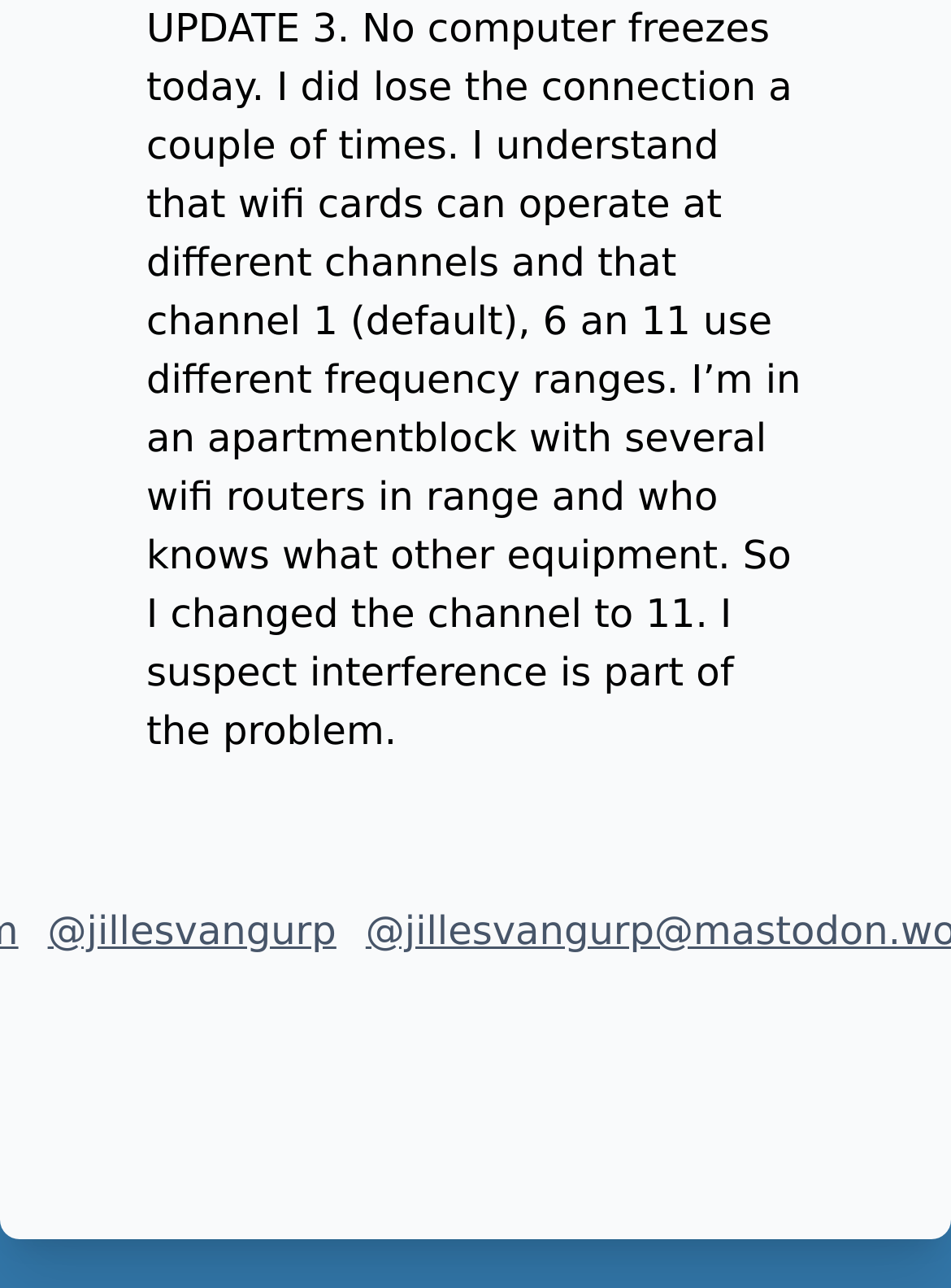Find the bounding box of the UI element described as: "@jillesvangurp". The bounding box coordinates should be given as four float values between 0 and 1, i.e., [left, top, right, bottom].

[0.05, 0.701, 0.354, 0.943]